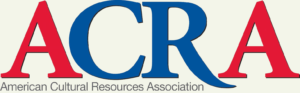Interpret the image and provide an in-depth description.

The image represents the logo of the American Cultural Resources Association (ACRA). The logo features the acronym "ACRA" prominently displayed, with the letters "A" and "R" in red and the letters "C" and "A" in blue. Below the acronym, the full name of the association, "American Cultural Resources Association," is likely present, emphasizing its commitment to cultural resource management and preservation. ACRA plays a vital role in advocating for best practices, professional standards, and promoting the importance of cultural heritage in various contexts. This logo serves as a recognizable symbol of the organization's mission and values.